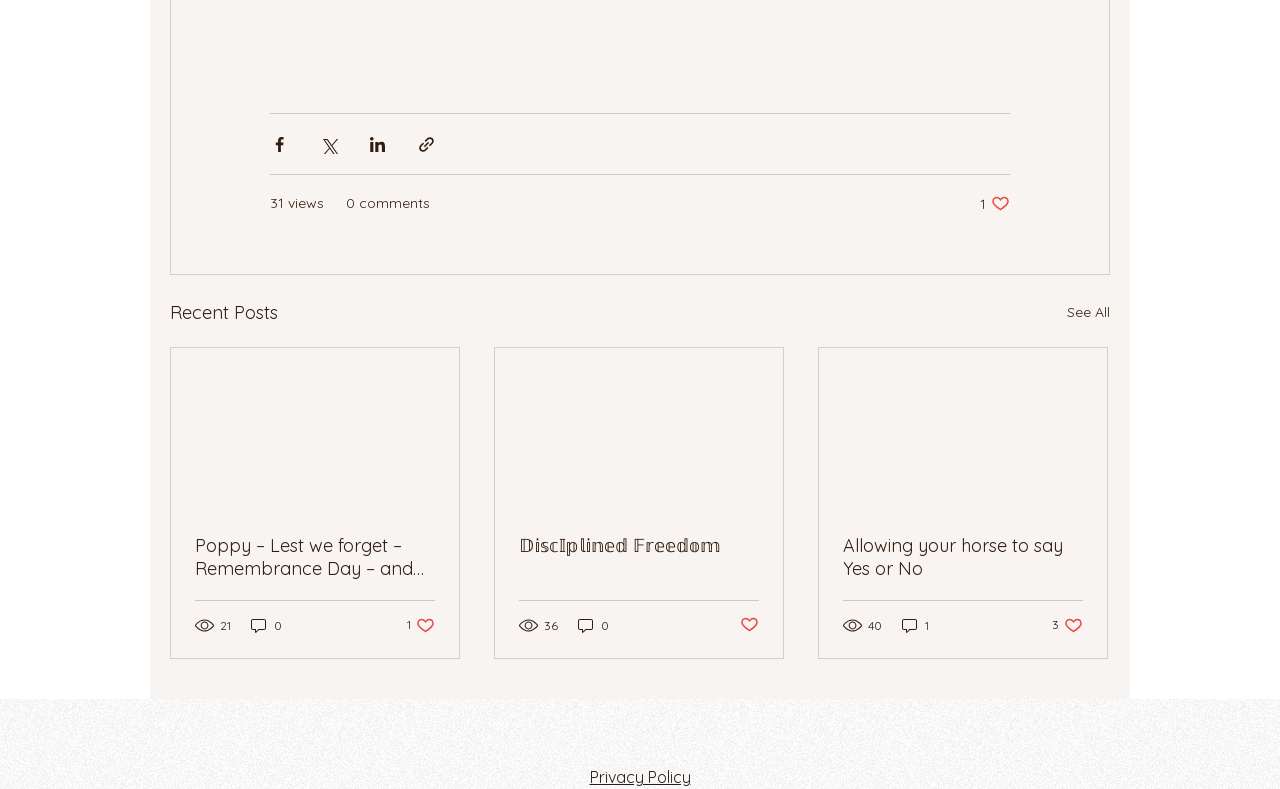Could you determine the bounding box coordinates of the clickable element to complete the instruction: "View recent posts"? Provide the coordinates as four float numbers between 0 and 1, i.e., [left, top, right, bottom].

[0.133, 0.378, 0.217, 0.415]